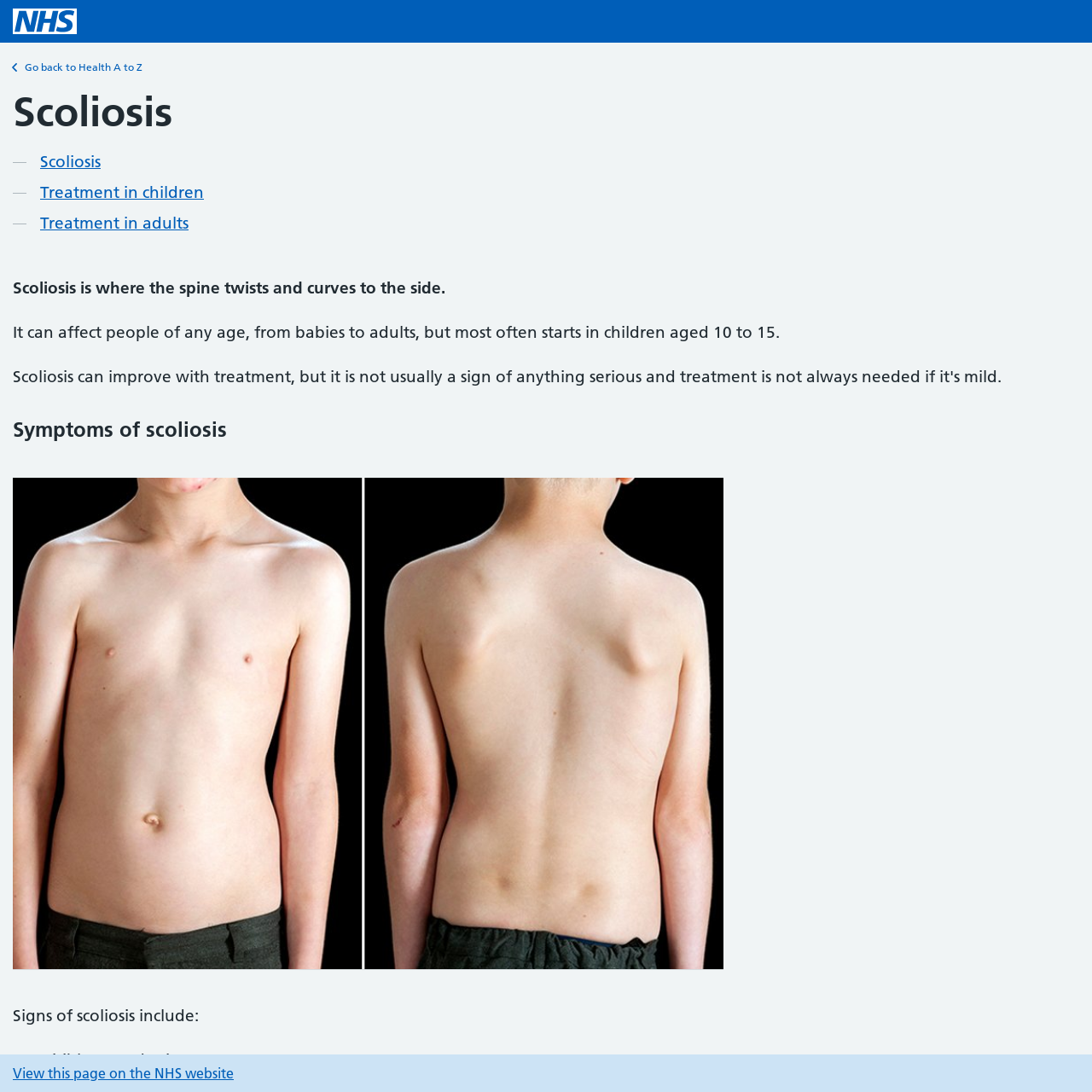What is the age range when scoliosis often starts?
Provide a well-explained and detailed answer to the question.

According to the webpage, scoliosis can affect people of any age, but it most often starts in children aged 10 to 15.